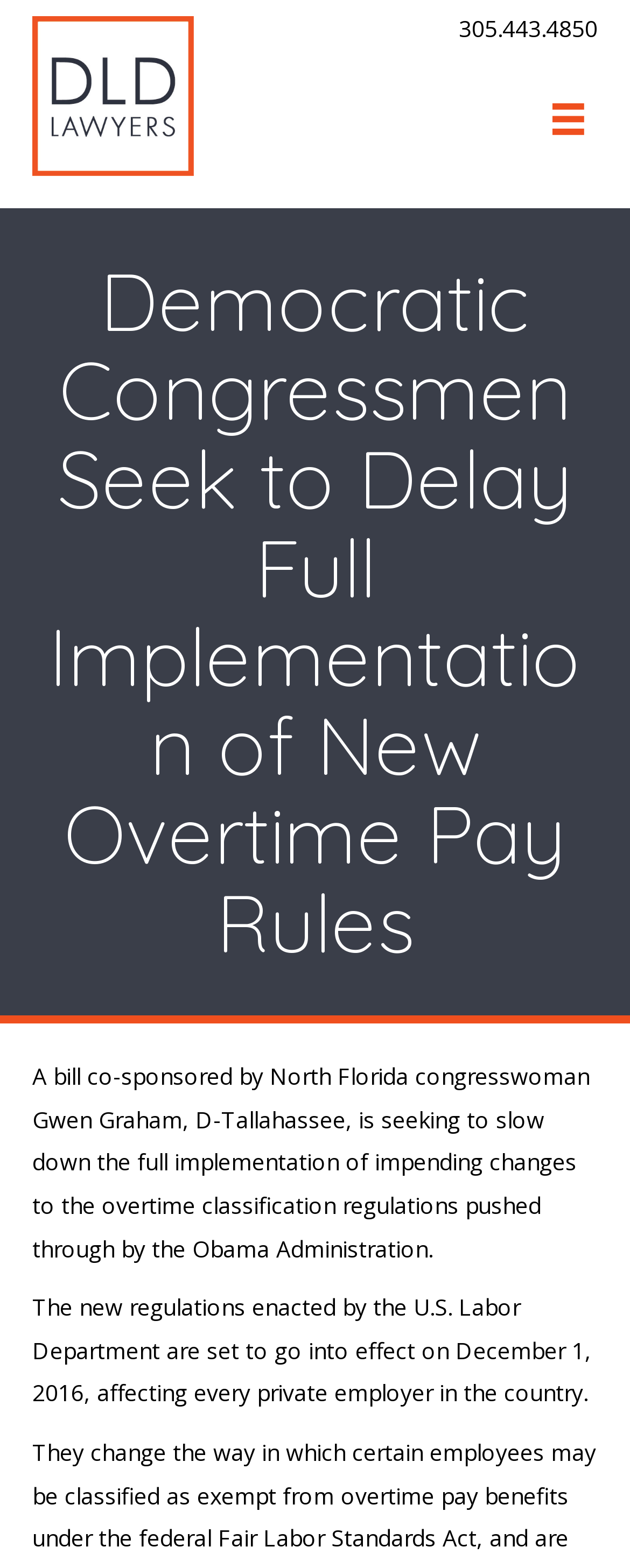What is the phone number listed on the webpage?
Look at the image and respond to the question as thoroughly as possible.

The answer can be found in the top-right corner of the webpage, where the phone number '305.443.4850' is displayed as a static text element.